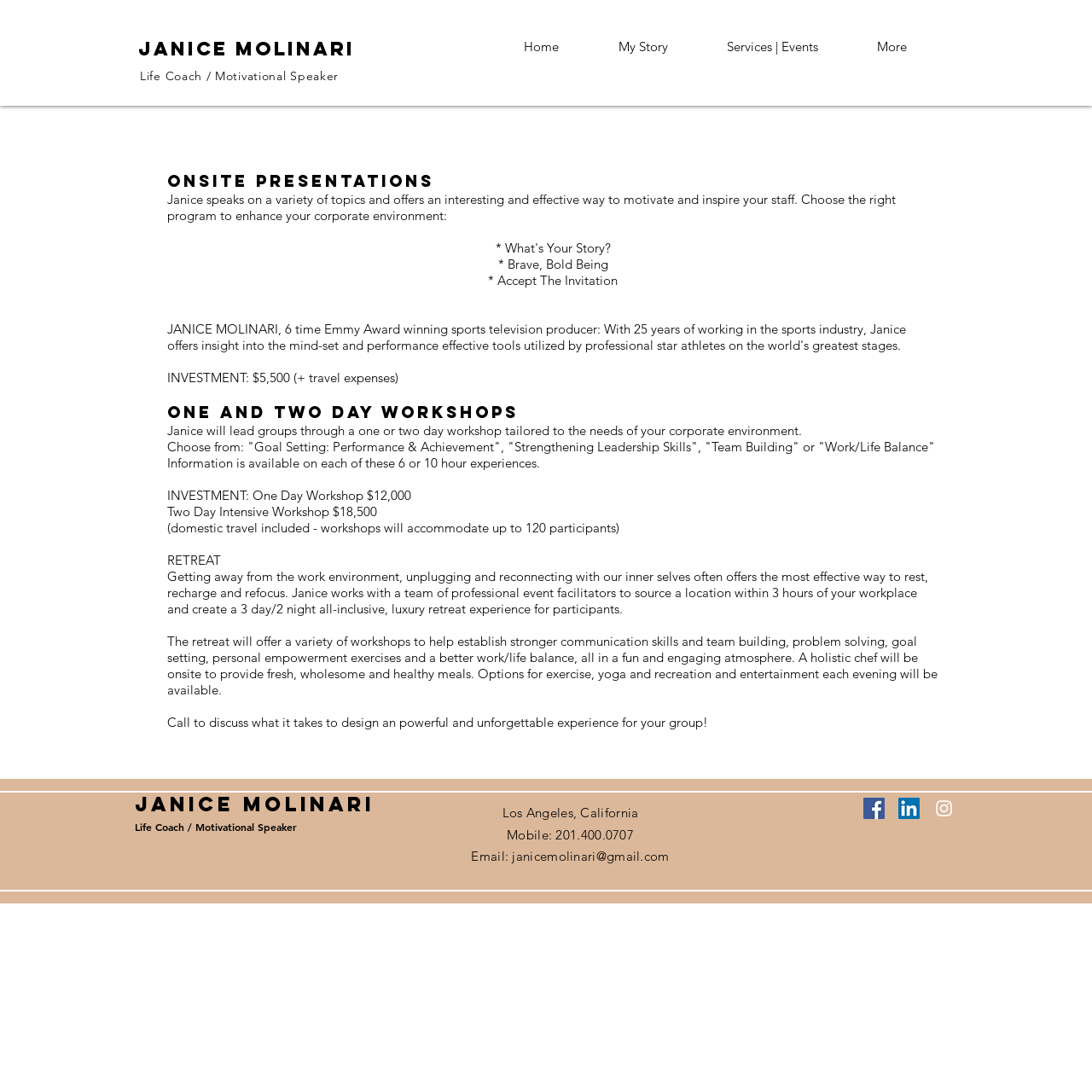Find the bounding box coordinates of the element to click in order to complete this instruction: "View Janice's services and events". The bounding box coordinates must be four float numbers between 0 and 1, denoted as [left, top, right, bottom].

[0.654, 0.023, 0.791, 0.062]